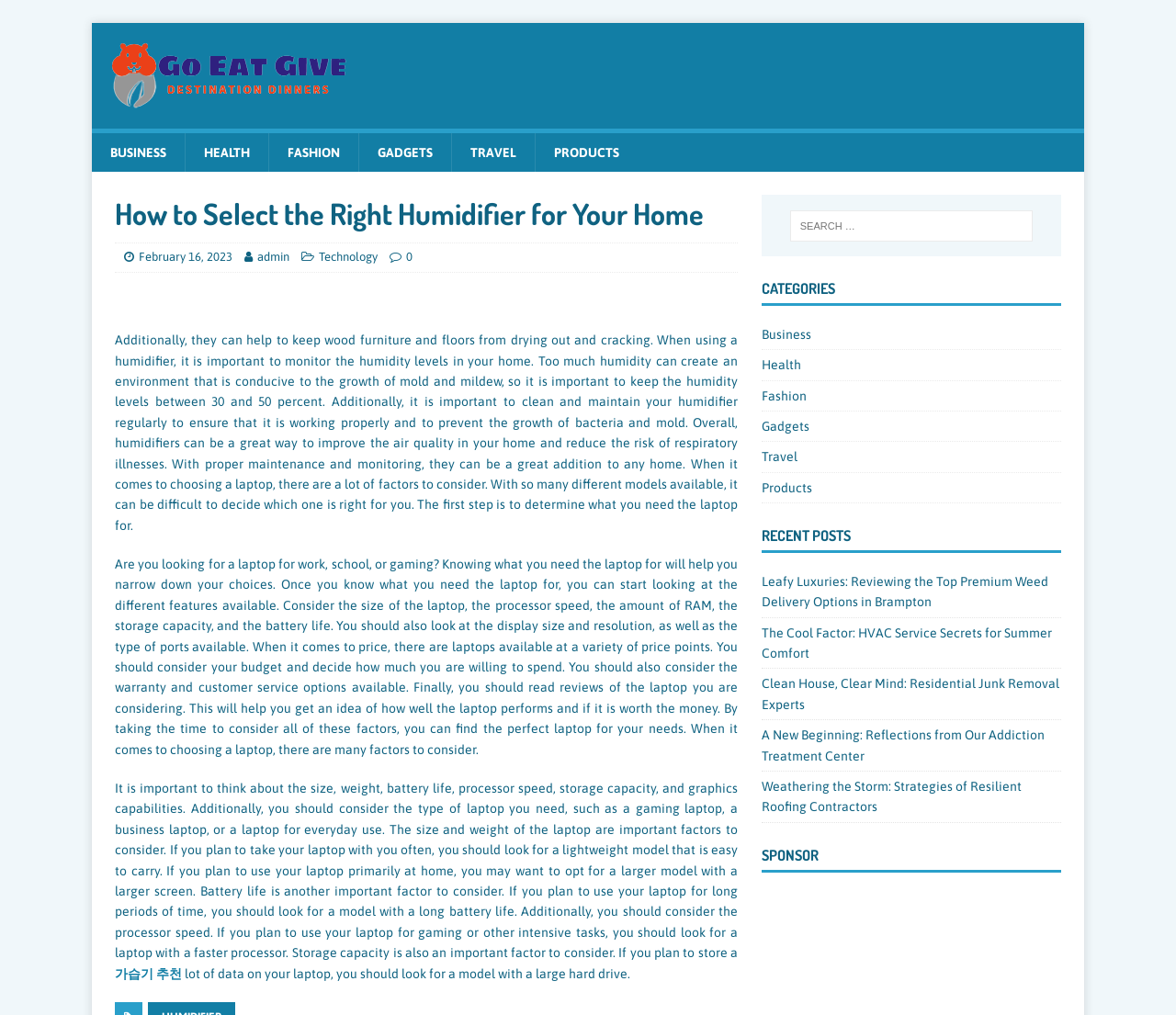Please identify the bounding box coordinates of the element's region that needs to be clicked to fulfill the following instruction: "Search for something". The bounding box coordinates should consist of four float numbers between 0 and 1, i.e., [left, top, right, bottom].

[0.672, 0.207, 0.878, 0.238]